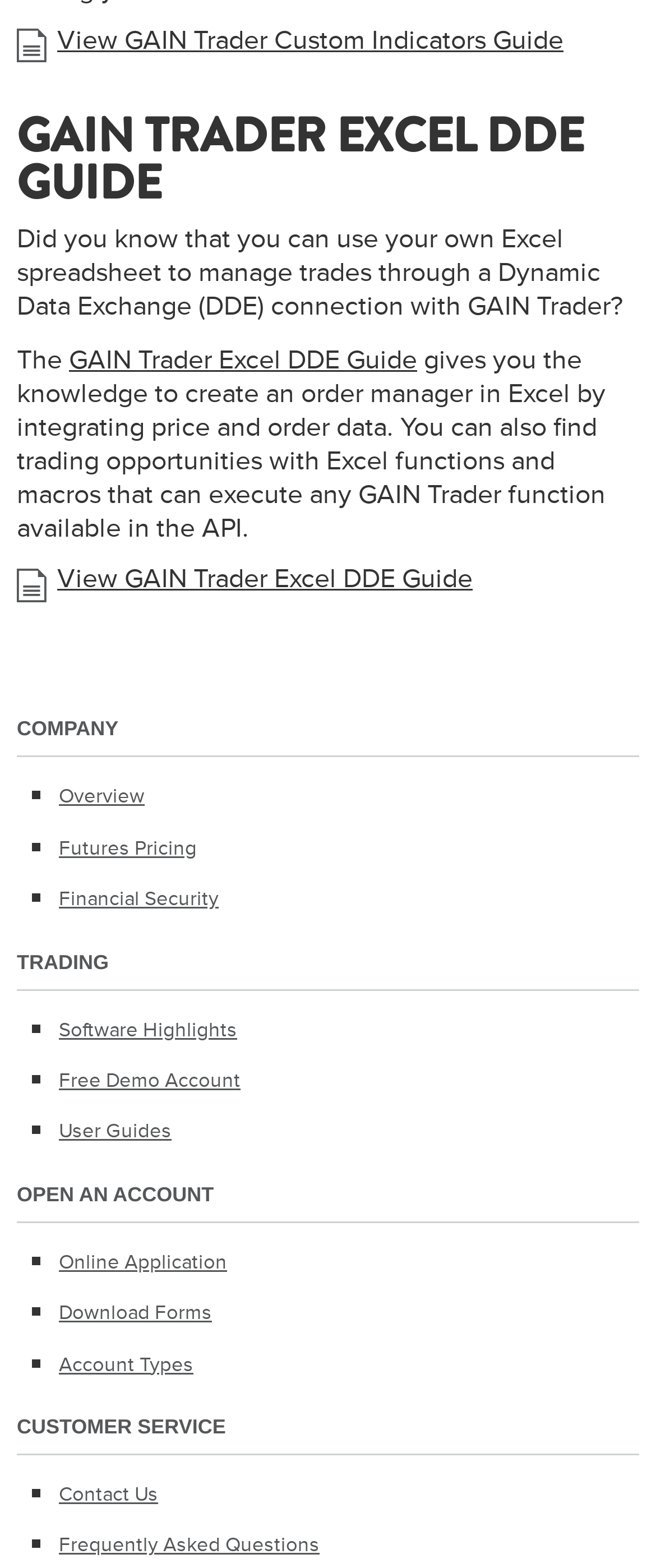What is the purpose of the GAIN Trader Excel DDE Guide?
Examine the image and give a concise answer in one word or a short phrase.

To create an order manager in Excel